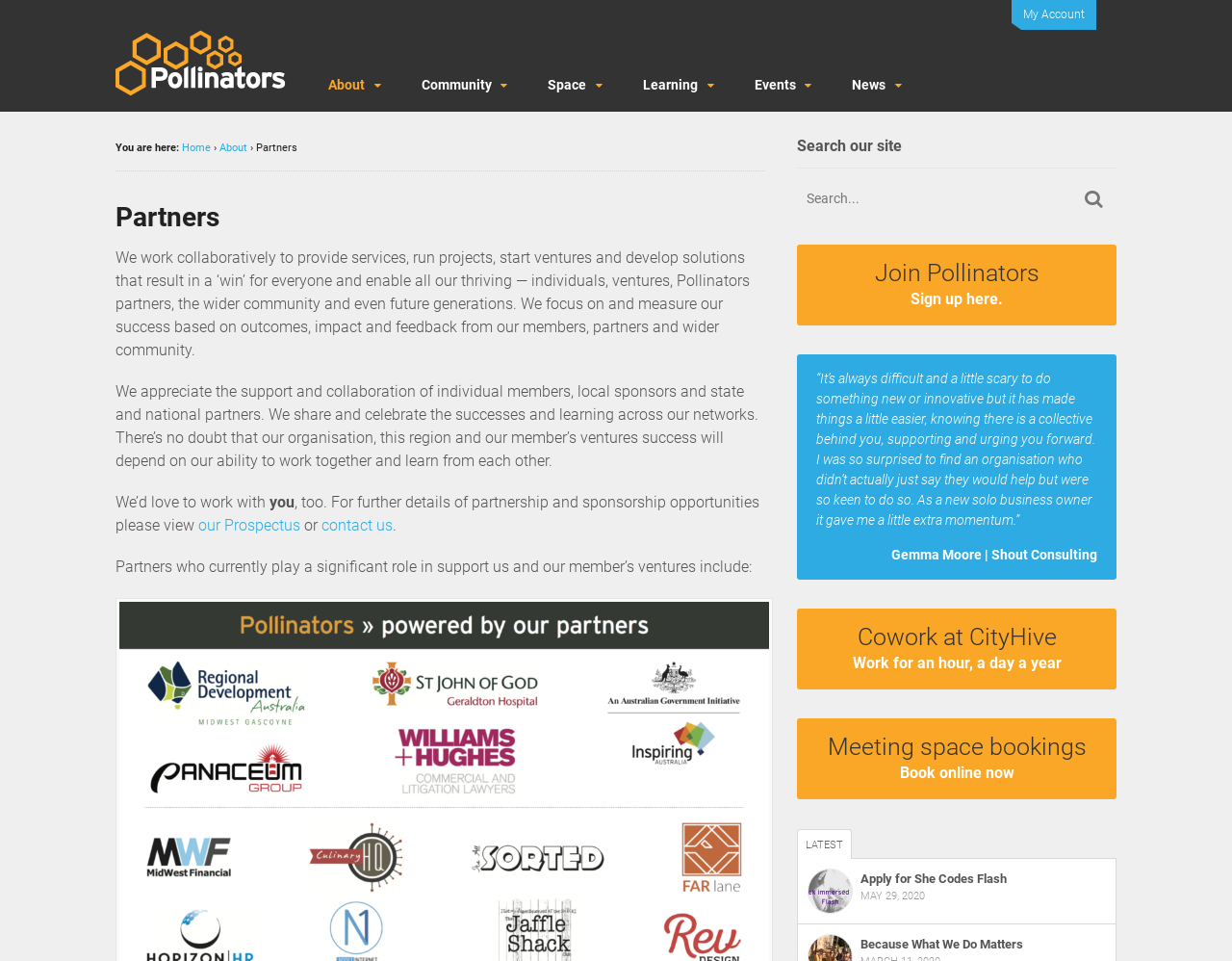Explain in detail what is displayed on the webpage.

This webpage is about Pollinators, an organization that collaborates with individuals, ventures, and partners to provide services, run projects, and develop solutions that benefit everyone. 

At the top of the page, there are several links, including "My Account", "Pollinators" with an accompanying image, "About", "Community", "Space", "Learning", "Events", and "News". 

Below these links, there is a breadcrumb navigation section with "You are here:", followed by links to "Home", "About", and "Partners". 

The main content of the page is divided into sections. The first section has a heading "Partners" and describes the organization's collaborative approach to working with individuals, ventures, and partners. This section also mentions the importance of measuring success based on outcomes, impact, and feedback from members and partners. 

The next section highlights the support and collaboration of individual members, local sponsors, and state and national partners. It also mentions the celebration of successes and learning across networks. 

Following this, there is a call to action to work with the organization, with a link to view partnership and sponsorship opportunities. 

Below this, there is a section listing partners who currently play a significant role in supporting the organization and its members' ventures. 

On the right side of the page, there is a search bar with a heading "Search our site" and a button to submit the search query. 

Further down, there is a link to "Join Pollinators" and a blockquote with a testimonial from Gemma Moore of Shout Consulting, praising the organization's support and collective approach. 

Below the testimonial, there are links to "Cowork at CityHive" and "Meeting space bookings", as well as a section highlighting the latest news, including a link to "Apply for She Codes Flash" and a news article with a date of "MAY 29, 2020". 

Finally, there is a link to "Because What We Do Matters" at the bottom of the page.